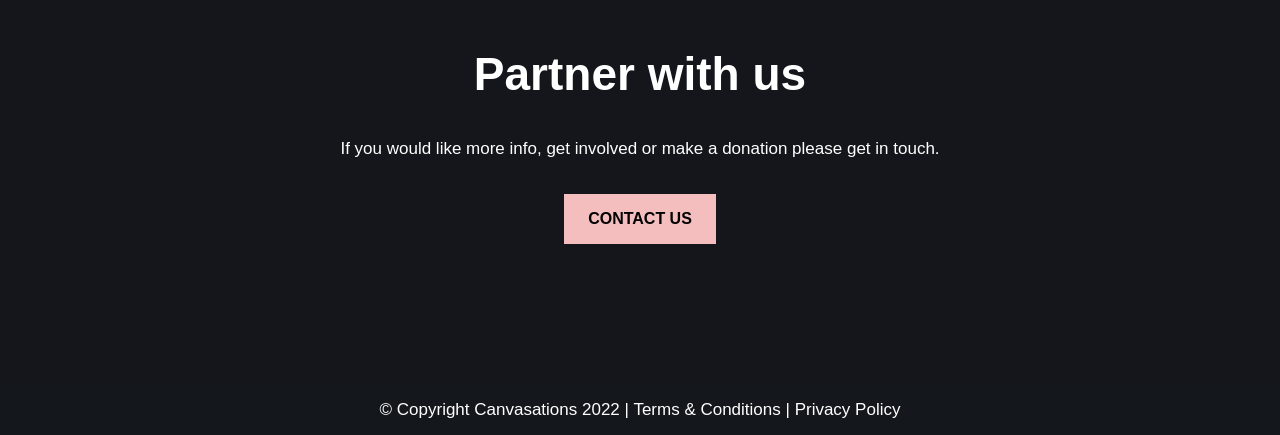What is the purpose of the 'CONTACT US' link?
Using the image, give a concise answer in the form of a single word or short phrase.

Get in touch